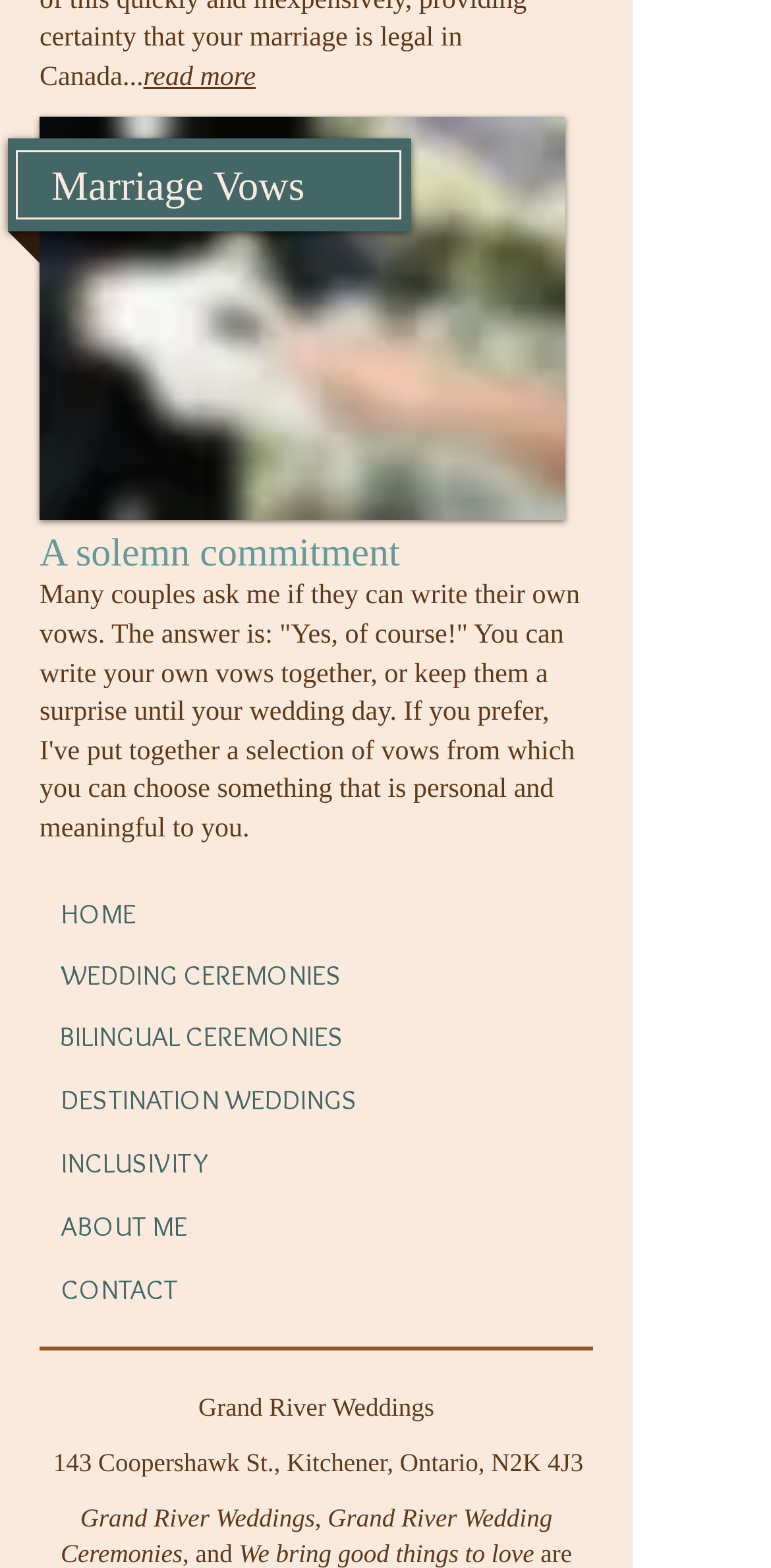Determine the bounding box coordinates for the area that should be clicked to carry out the following instruction: "Click Facebook".

None